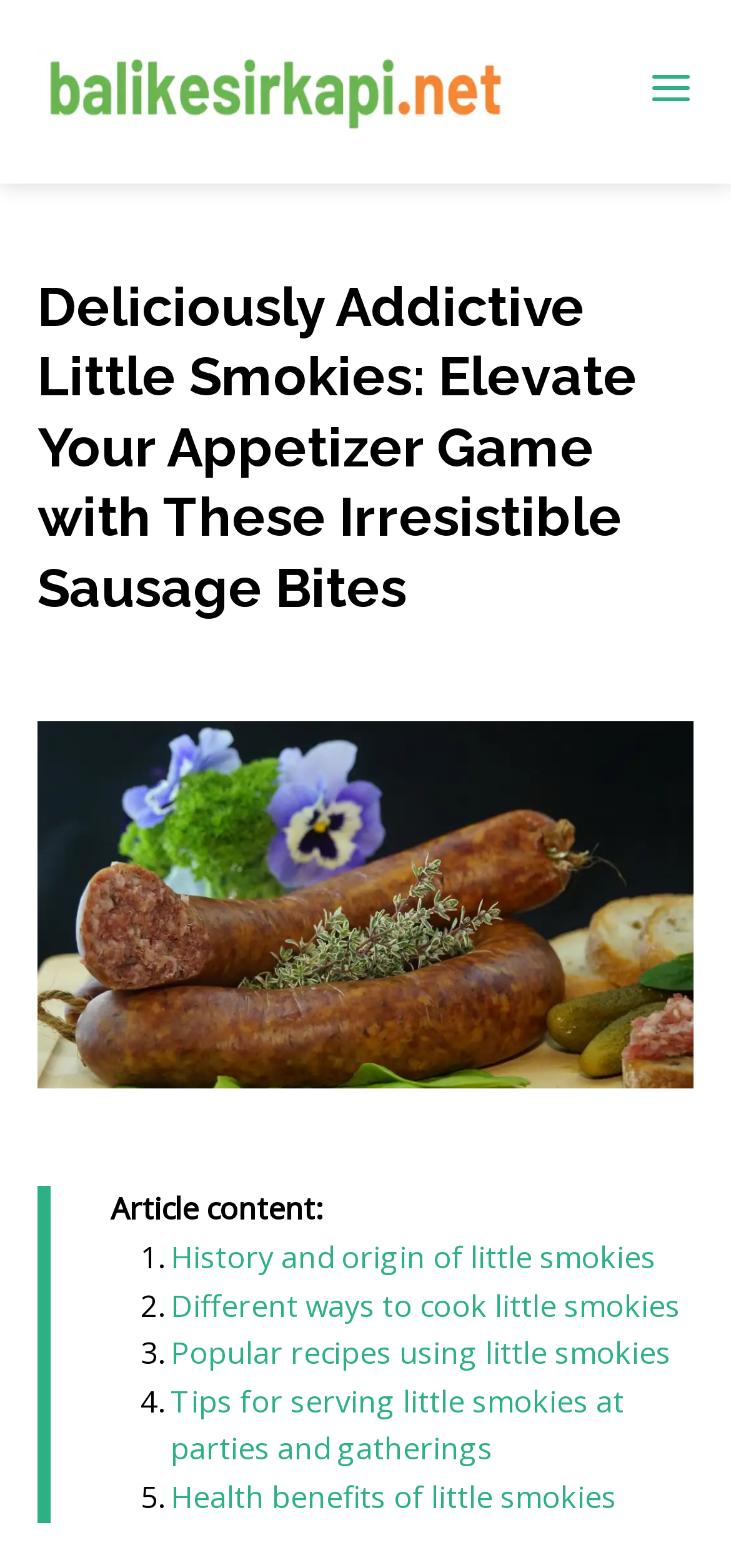Use the details in the image to answer the question thoroughly: 
How many links are in the article content?

I counted the number of links in the article content section, which starts with 'Article content:' and found 5 links, each corresponding to a different topic related to little smokies.